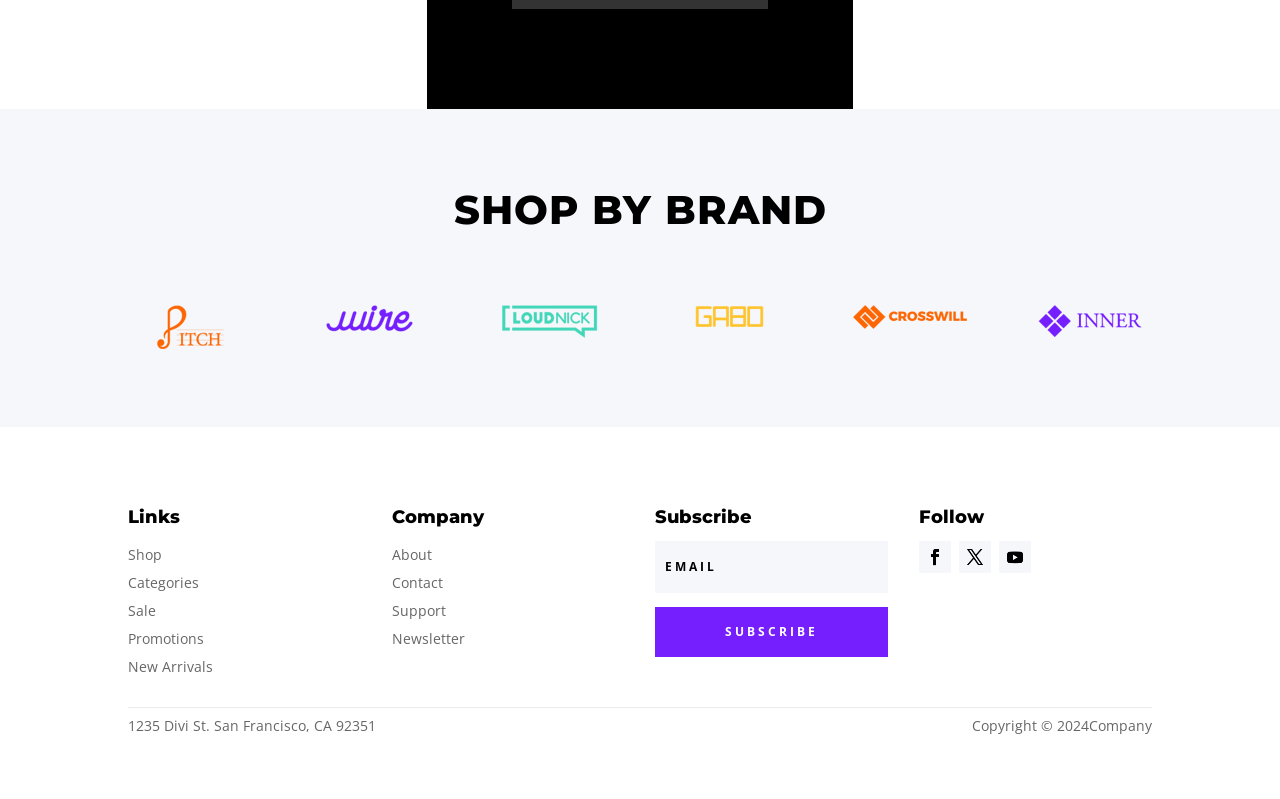Please identify the bounding box coordinates of the clickable region that I should interact with to perform the following instruction: "View categories". The coordinates should be expressed as four float numbers between 0 and 1, i.e., [left, top, right, bottom].

[0.1, 0.717, 0.155, 0.741]